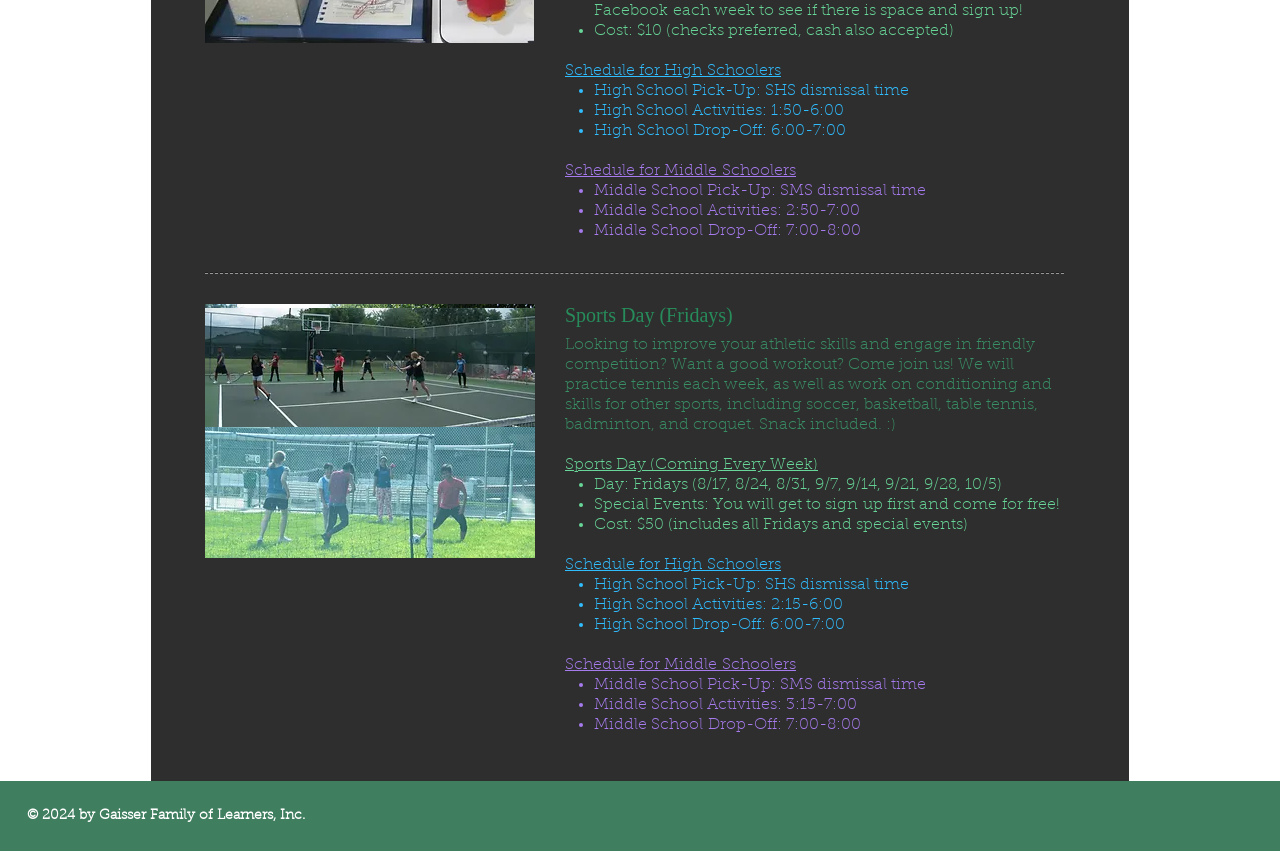What is the copyright information at the bottom of the webpage?
Could you answer the question in a detailed manner, providing as much information as possible?

The copyright information at the bottom of the webpage is '2024 by Gaisser Family of Learners, Inc.', which indicates that the content of the webpage is owned by Gaisser Family of Learners, Inc. and is copyrighted until 2024.